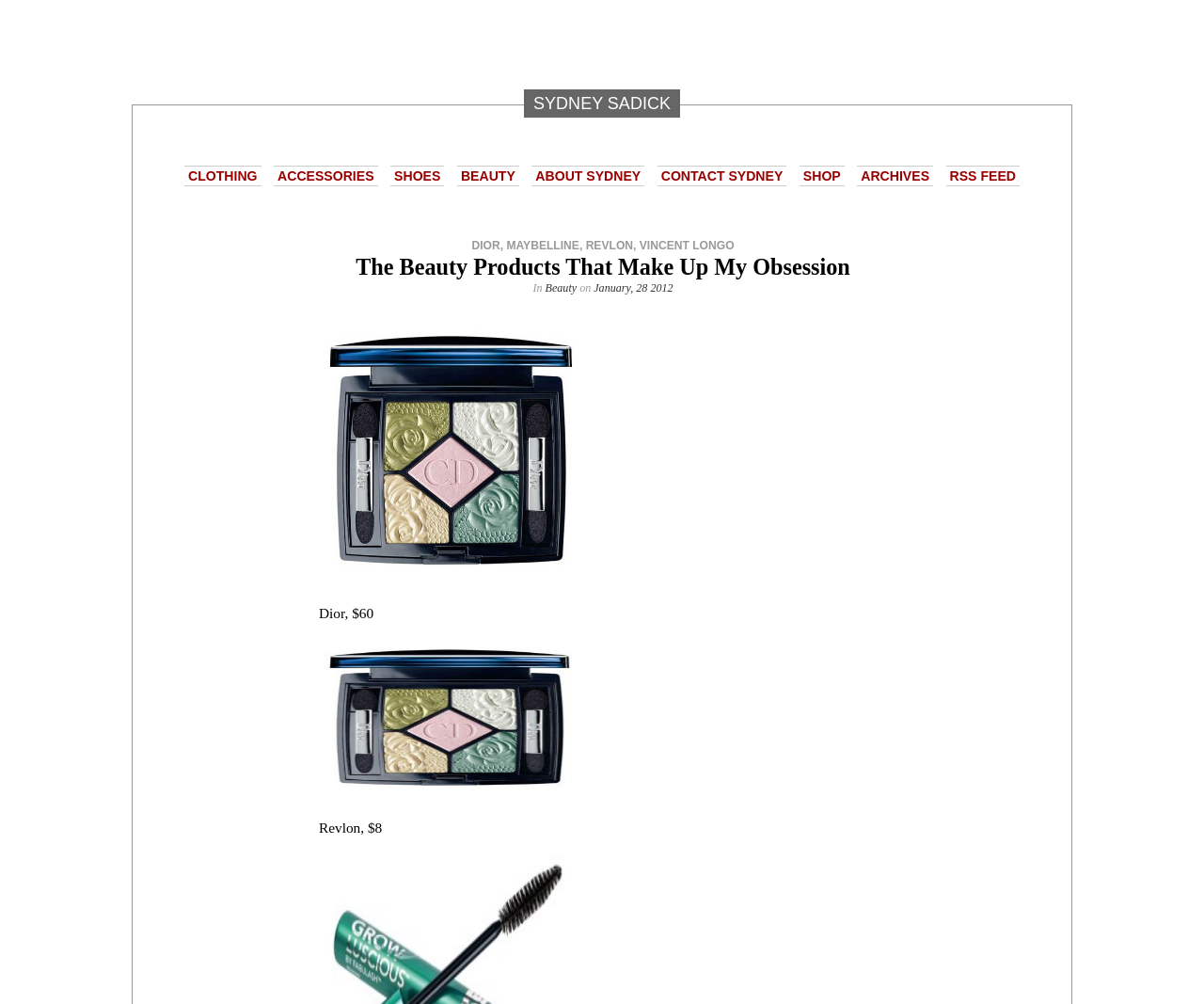Determine the bounding box coordinates for the clickable element required to fulfill the instruction: "Explore the 'SHOP' section". Provide the coordinates as four float numbers between 0 and 1, i.e., [left, top, right, bottom].

[0.664, 0.164, 0.701, 0.185]